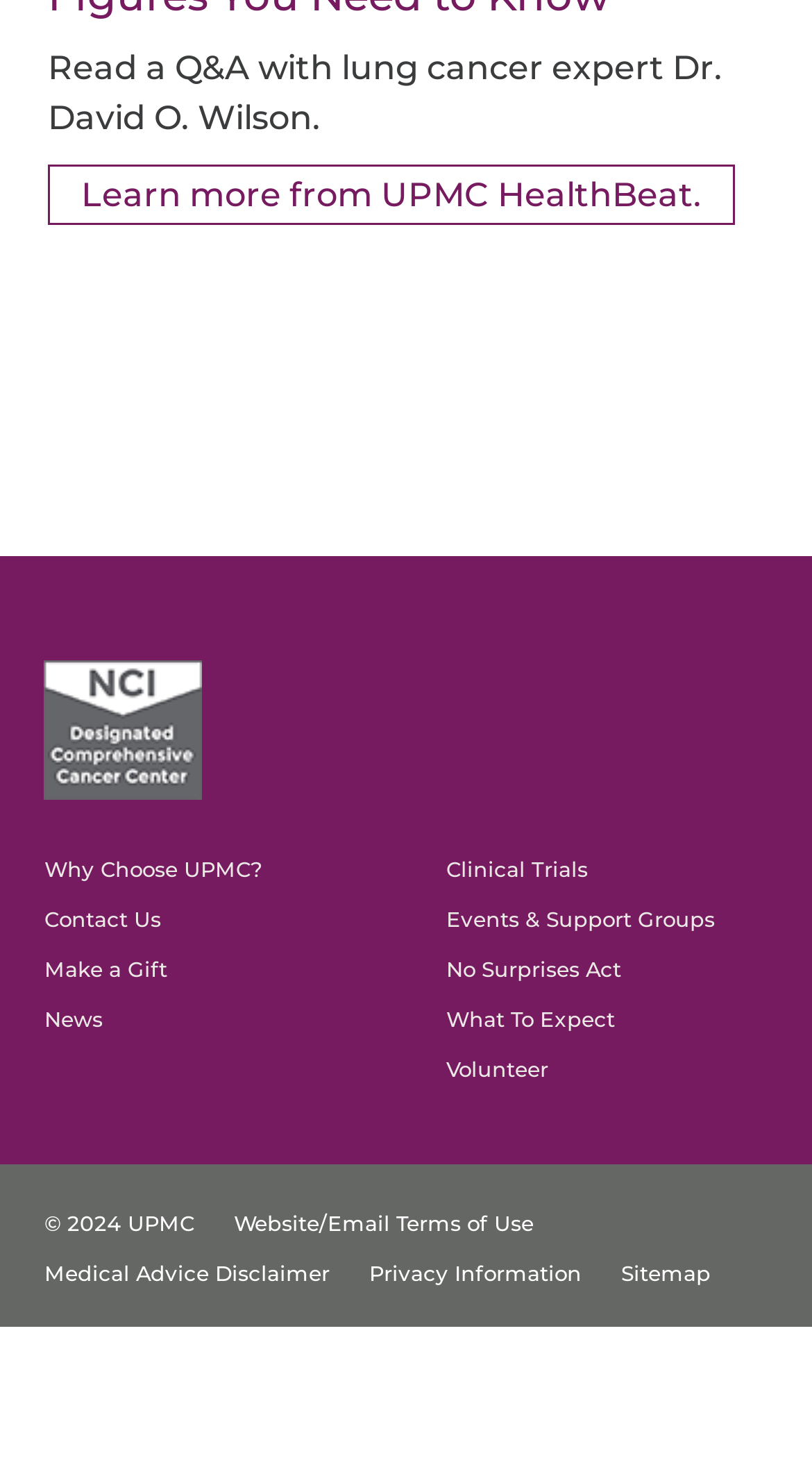Respond with a single word or phrase to the following question: What is the name of the organization at the bottom of the webpage?

UPMC